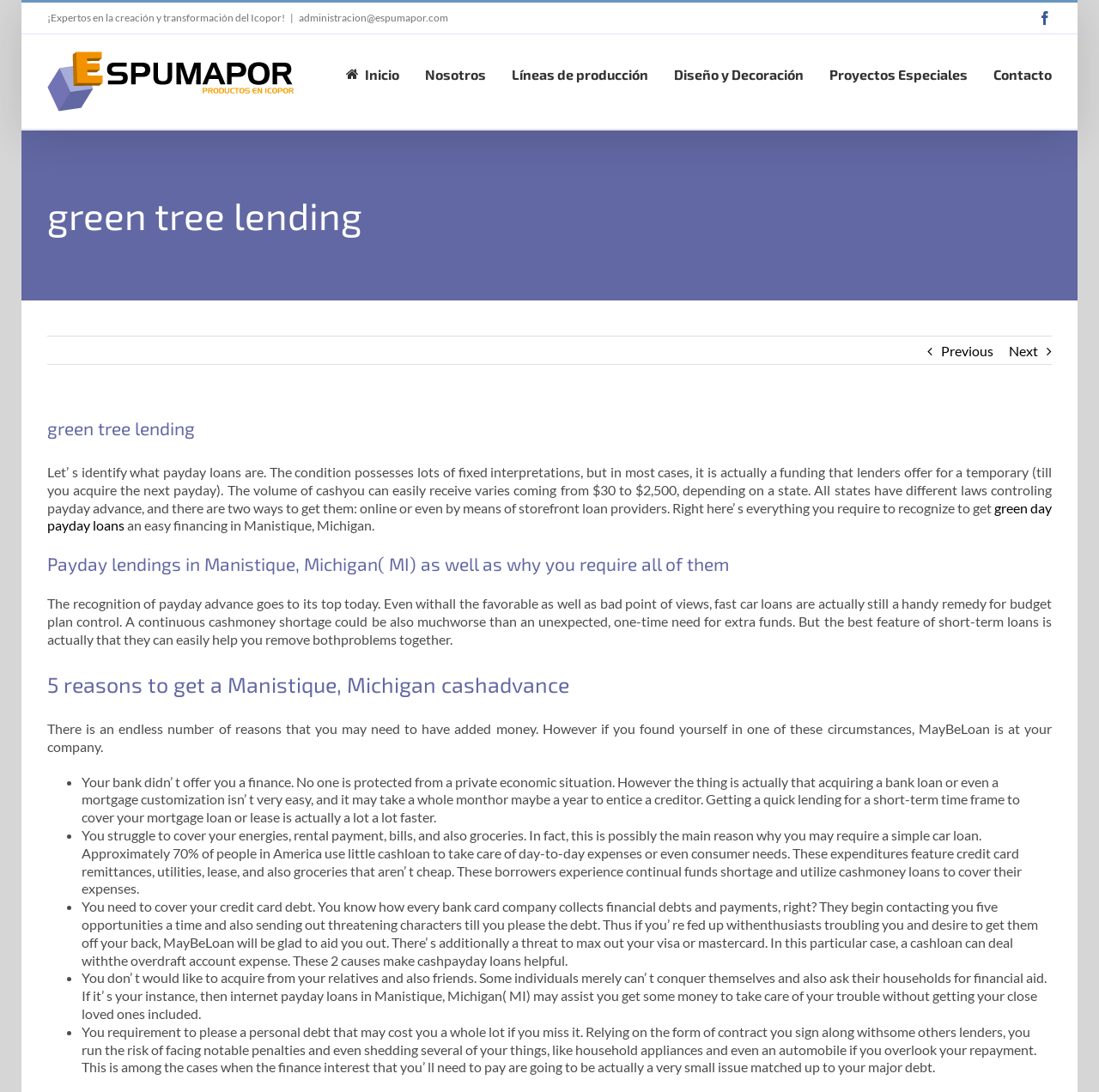How many menu items are in the main menu?
Please provide a comprehensive answer based on the information in the image.

I counted the number of link elements under the navigation element with the description 'Main Menu' and found 5 menu items: 'Inicio', 'Nosotros', 'Líneas de producción', 'Diseño y Decoración', and 'Proyectos Especiales'.